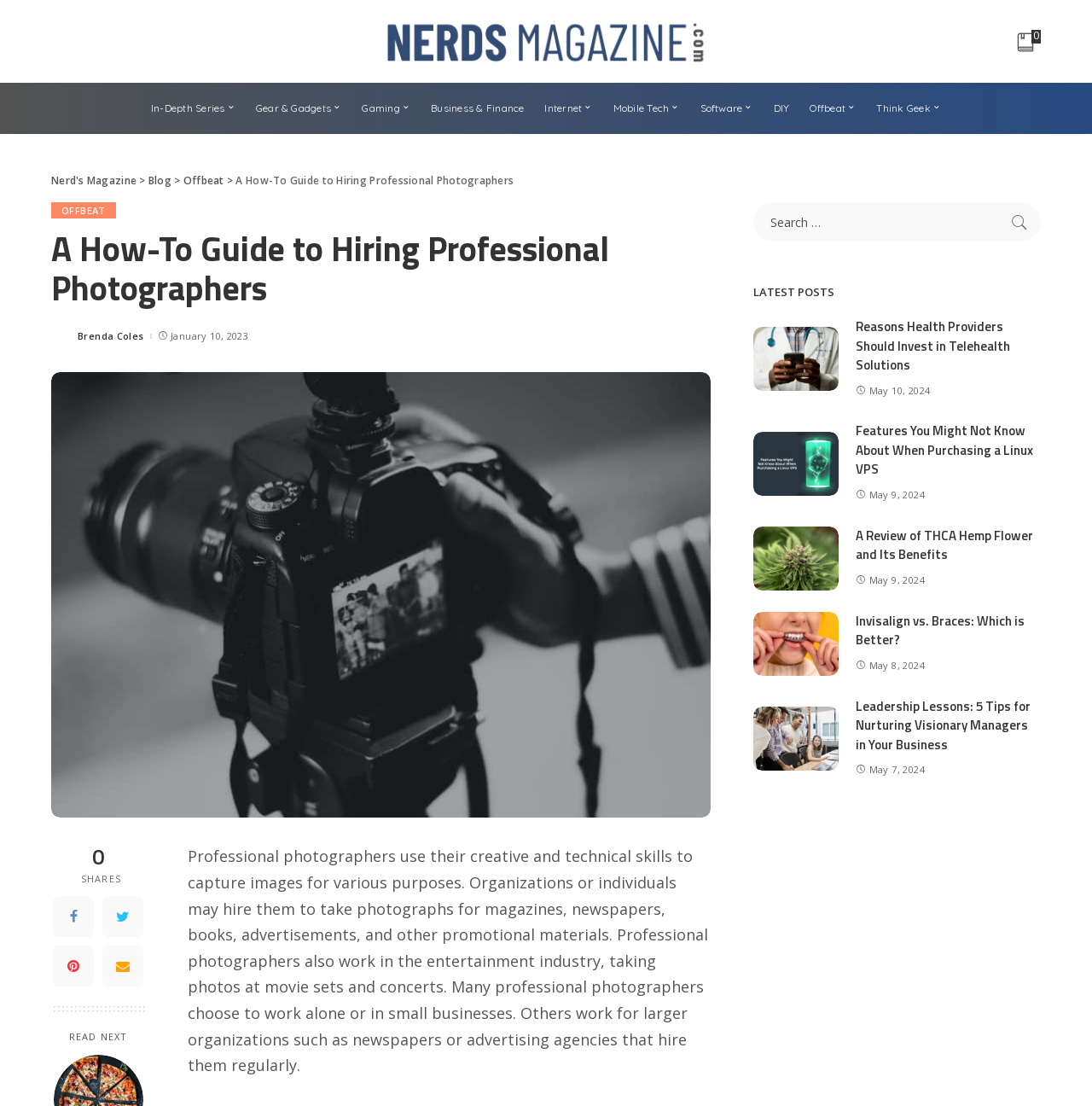What is the latest post on the webpage?
Refer to the screenshot and respond with a concise word or phrase.

Reasons Health Providers Should Invest in Telehealth Solutions